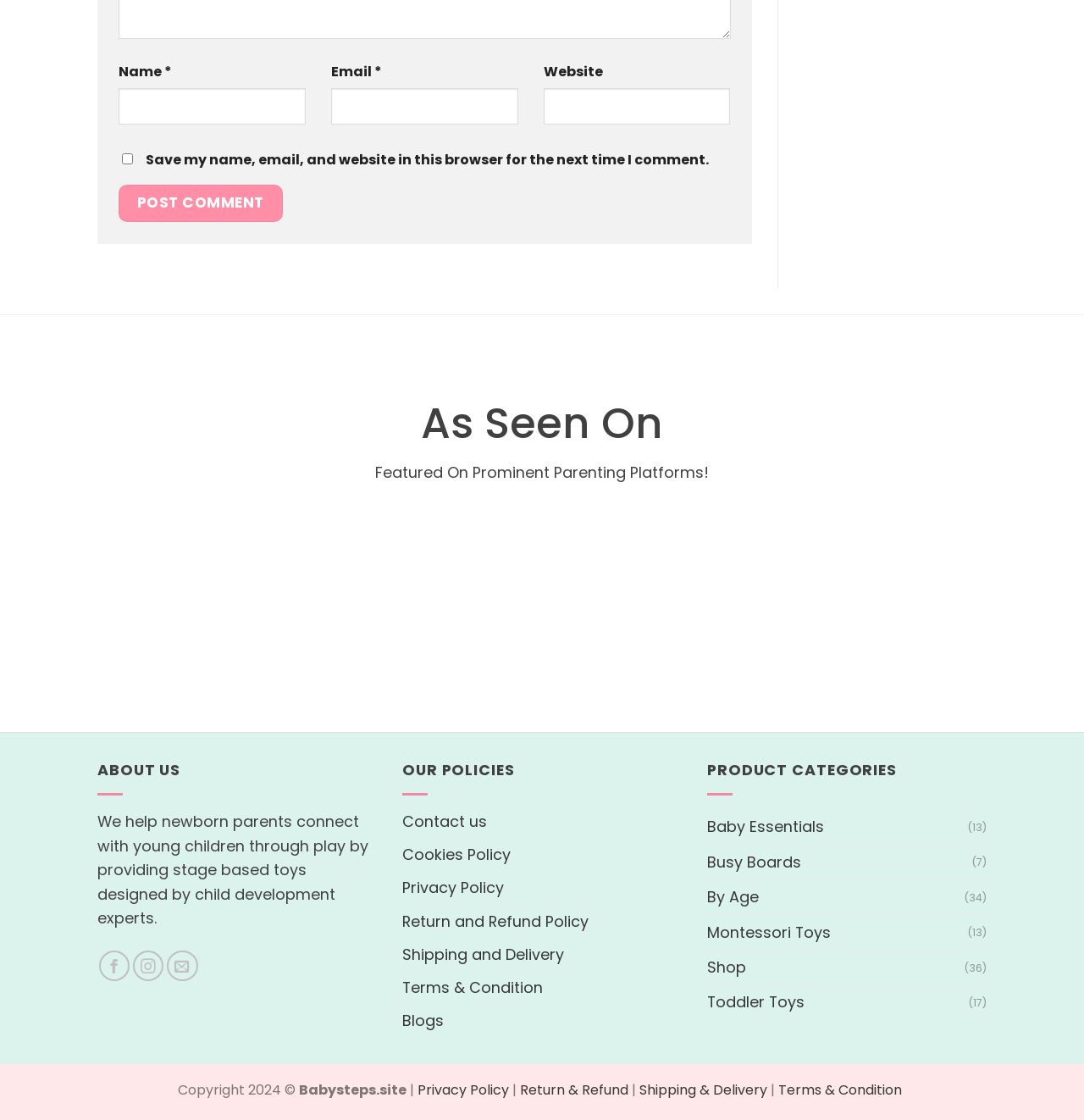Locate the bounding box coordinates for the element described below: "Contact us". The coordinates must be four float values between 0 and 1, formatted as [left, top, right, bottom].

[0.371, 0.724, 0.449, 0.743]